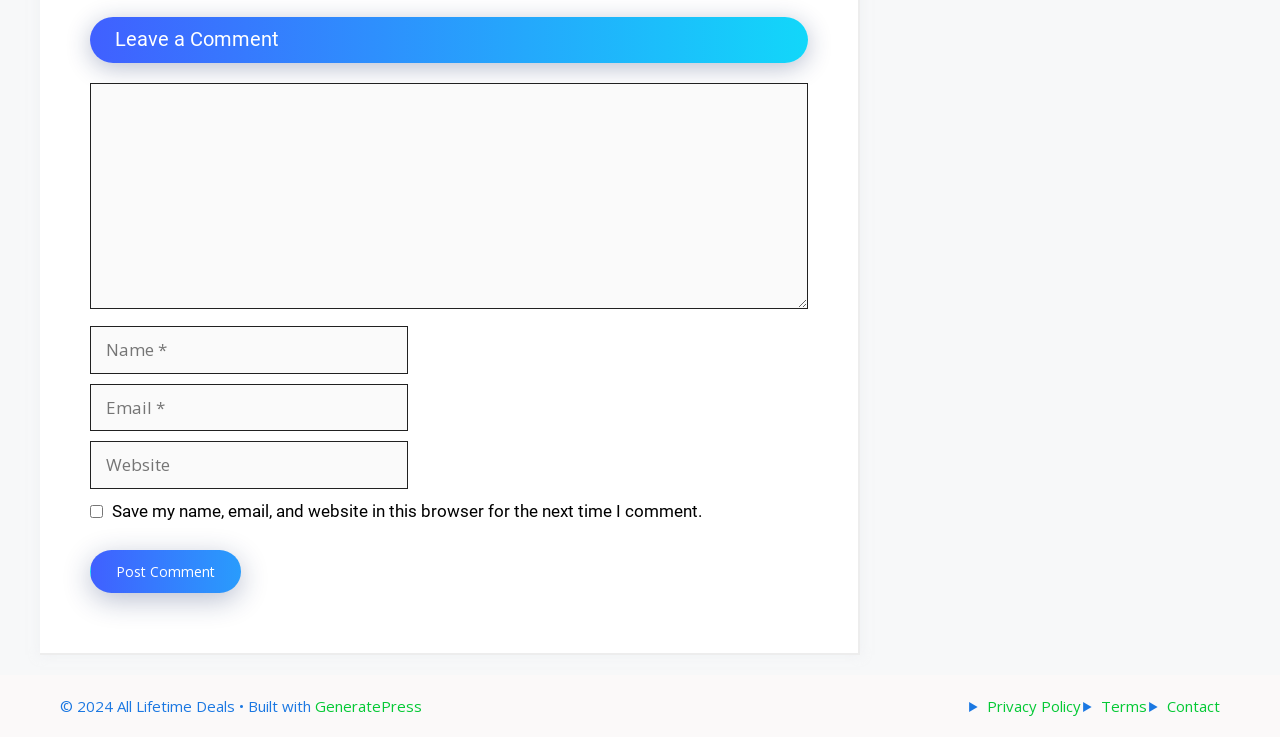Please respond to the question using a single word or phrase:
What is the link 'Privacy Policy' related to?

Website policy